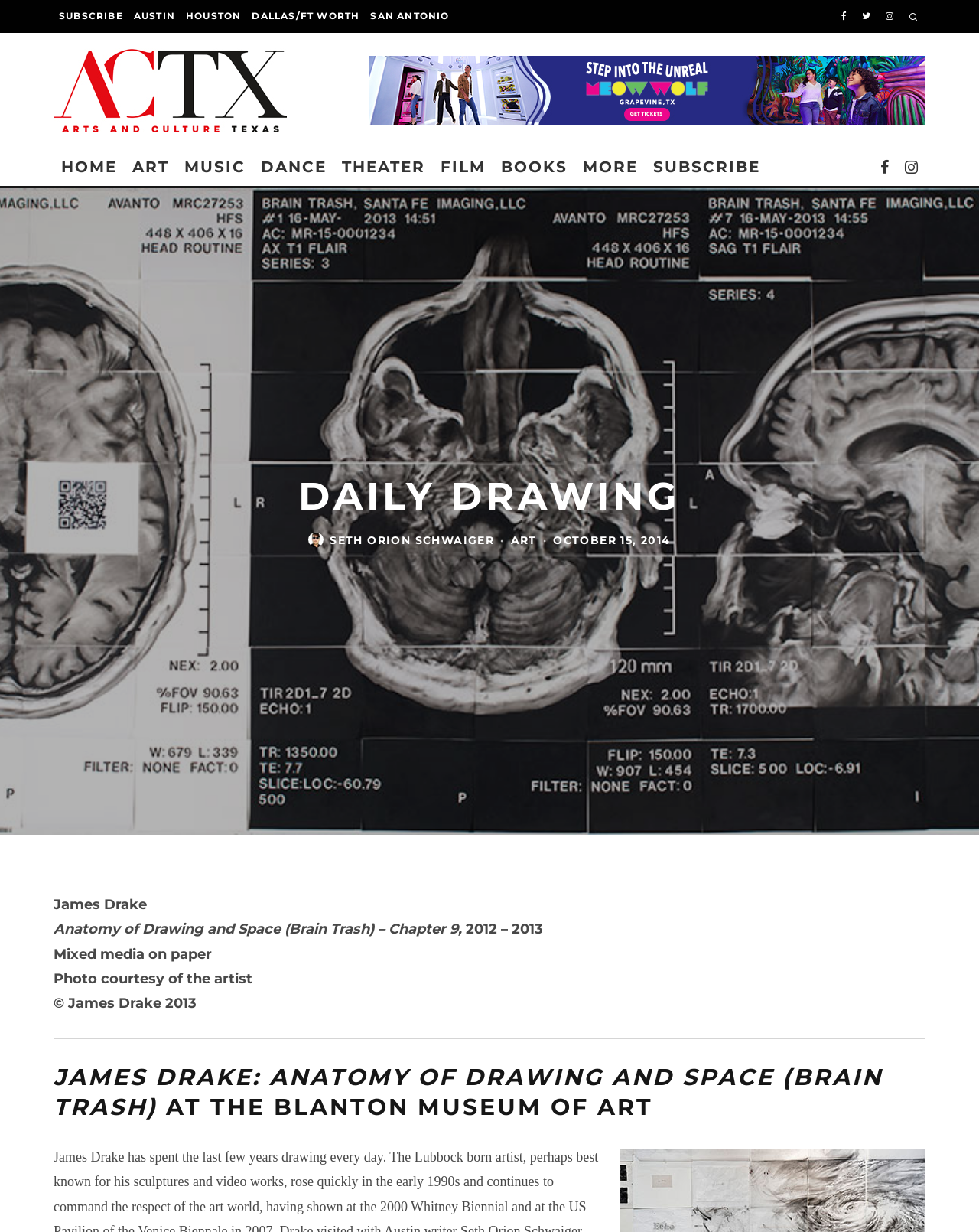Provide your answer in a single word or phrase: 
What is the name of the museum?

Blanton Museum of Art